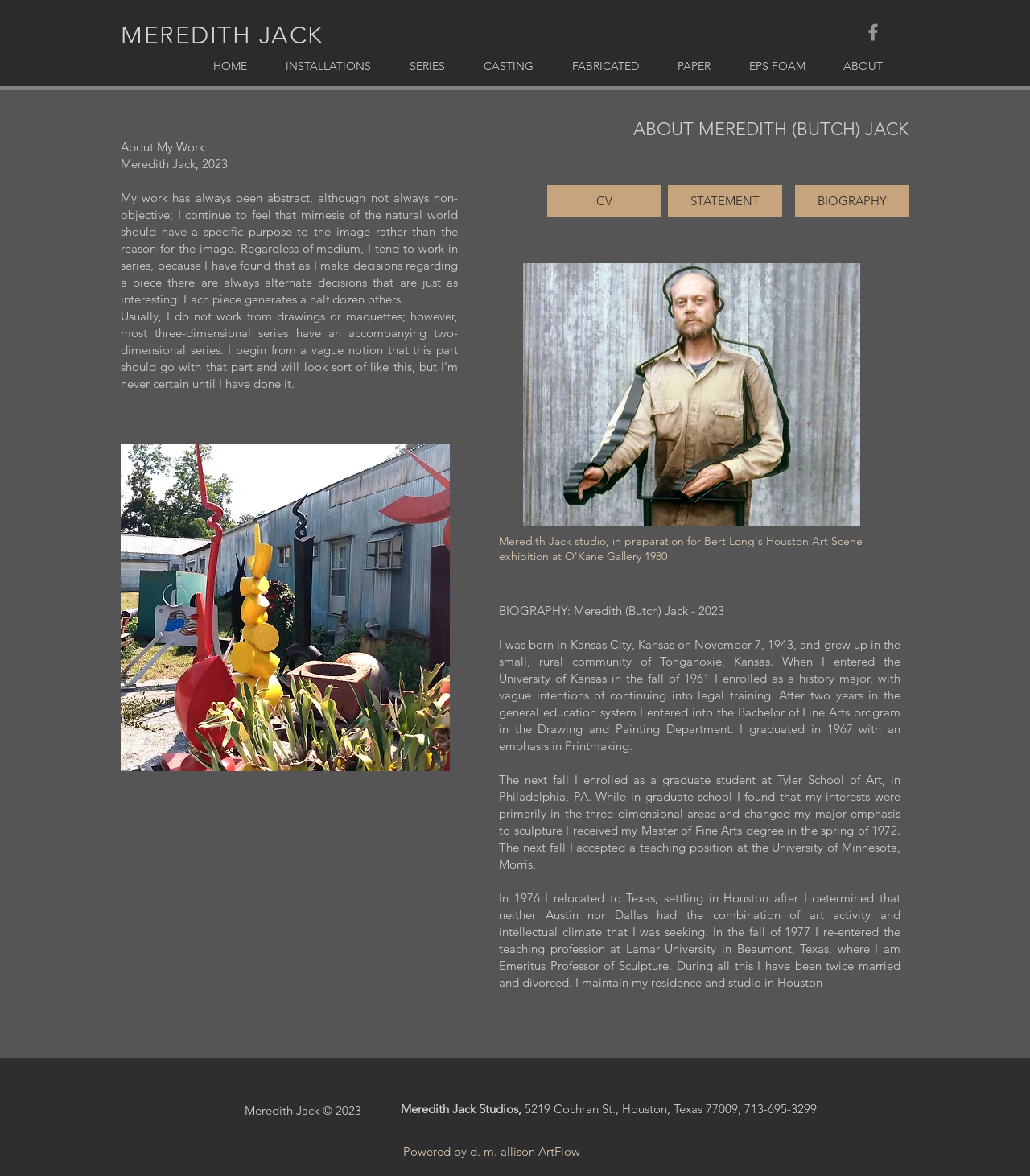Locate the bounding box coordinates of the clickable element to fulfill the following instruction: "Go to the 'INSTALLATIONS' page". Provide the coordinates as four float numbers between 0 and 1 in the format [left, top, right, bottom].

[0.266, 0.045, 0.386, 0.068]